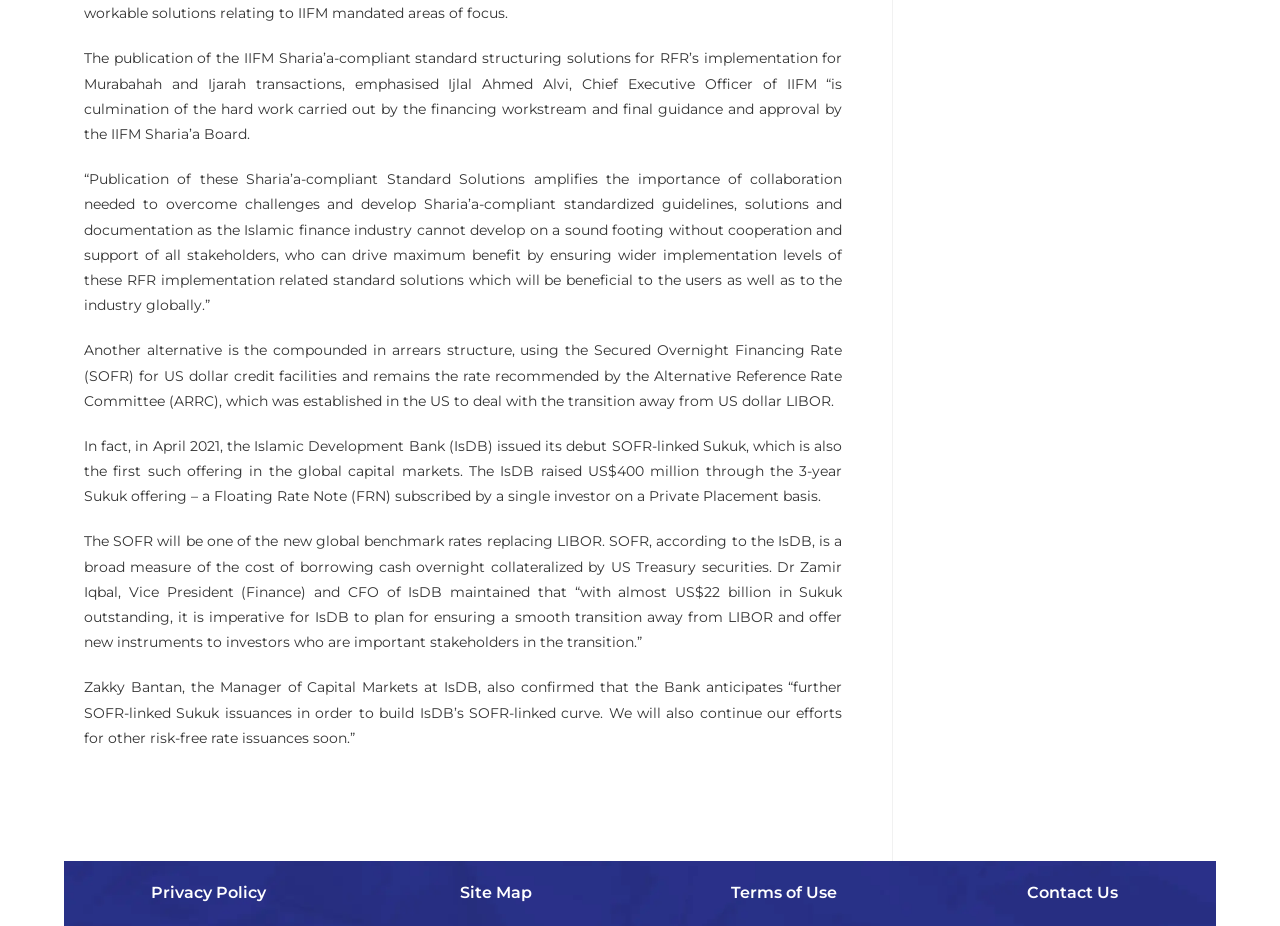Refer to the screenshot and give an in-depth answer to this question: What is the topic of the article?

The topic of the article can be inferred from the content of the static text elements, which discuss Sharia'a-compliant standard solutions, Islamic finance industry, and Sukuk issuances.